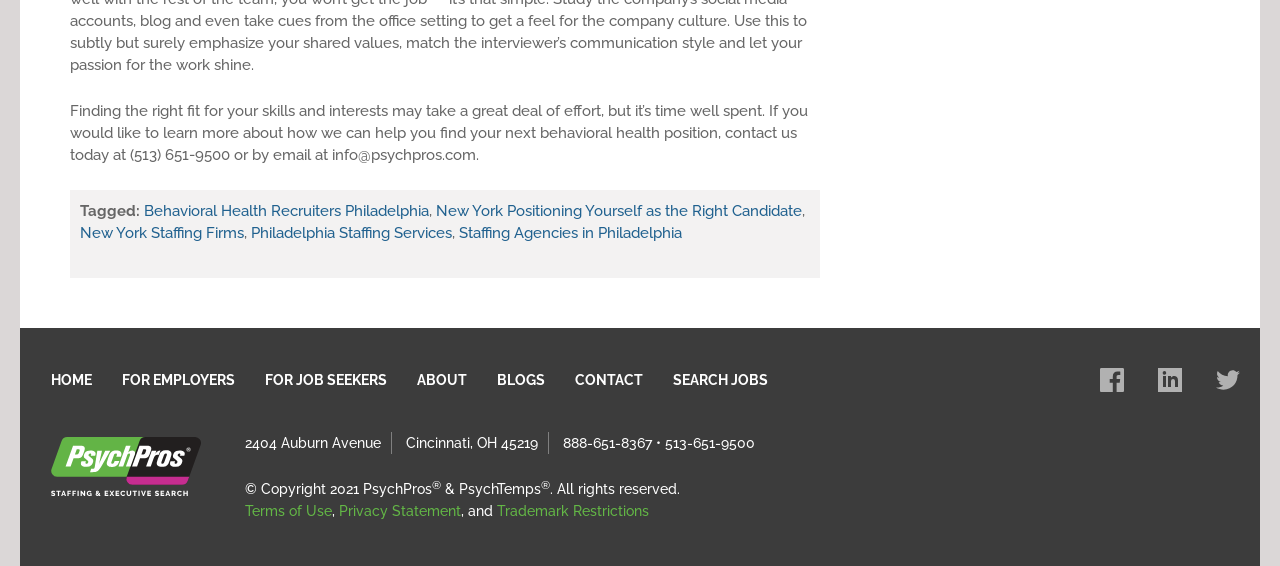What is the main purpose of this website?
Please look at the screenshot and answer in one word or a short phrase.

Job search and recruitment